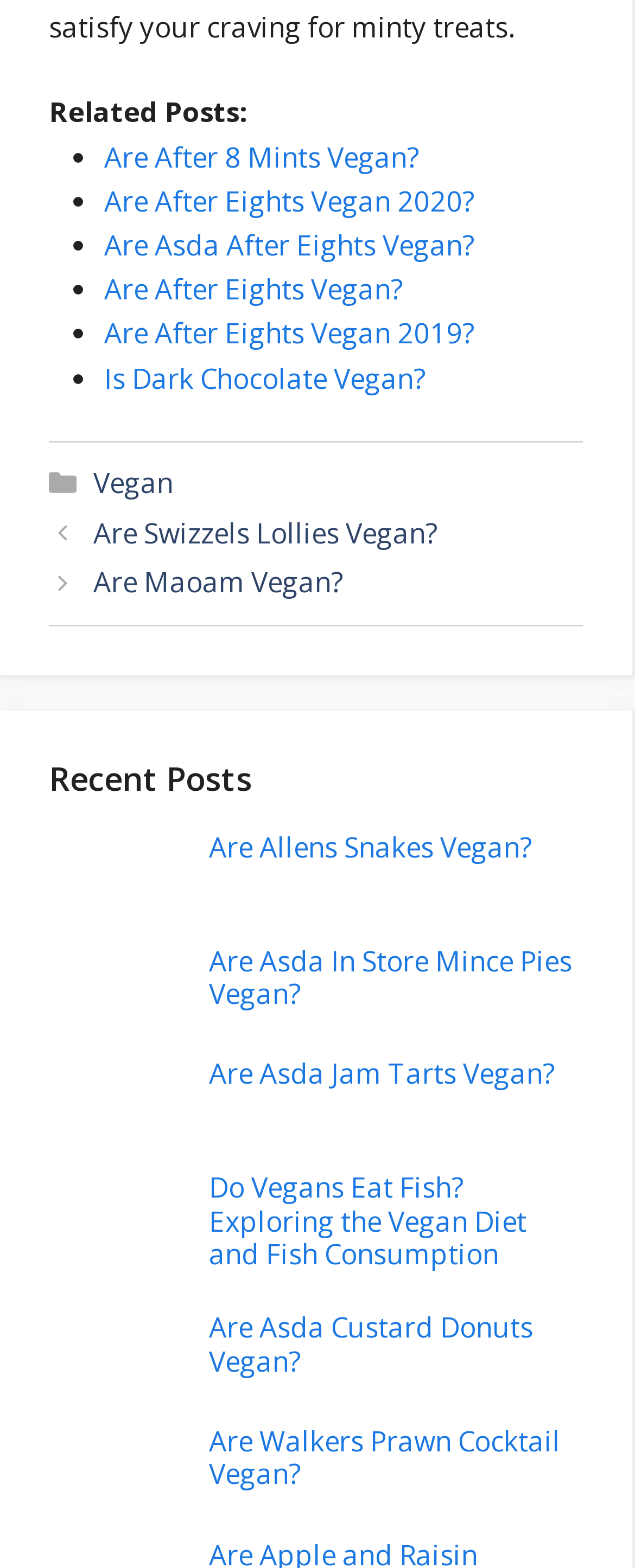Please indicate the bounding box coordinates of the element's region to be clicked to achieve the instruction: "View 'Recent Posts'". Provide the coordinates as four float numbers between 0 and 1, i.e., [left, top, right, bottom].

[0.077, 0.485, 0.918, 0.51]